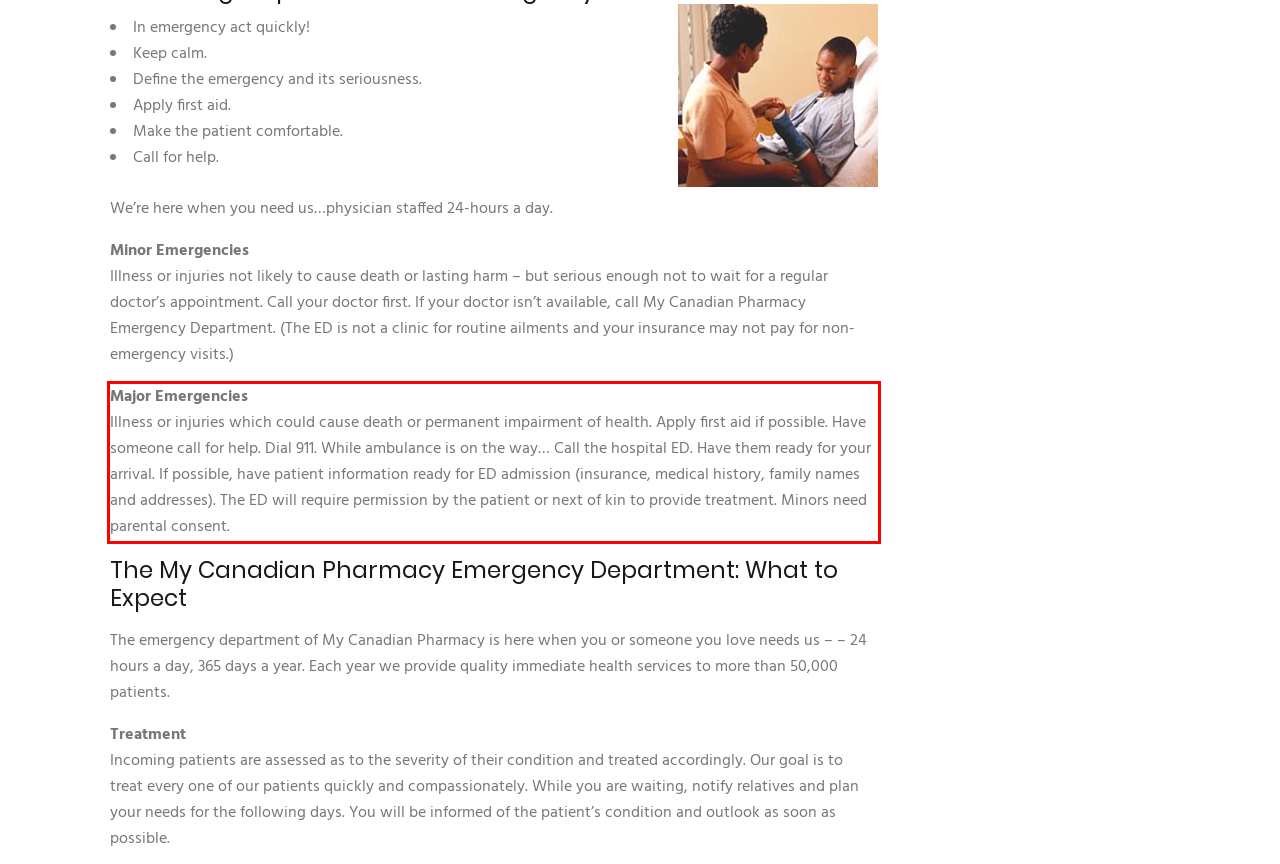Given a webpage screenshot, identify the text inside the red bounding box using OCR and extract it.

Major Emergencies Illness or injuries which could cause death or permanent impairment of health. Apply first aid if possible. Have someone call for help. Dial 911. While ambulance is on the way… Call the hospital ED. Have them ready for your arrival. If possible, have patient information ready for ED admission (insurance, medical history, family names and addresses). The ED will require permission by the patient or next of kin to provide treatment. Minors need parental consent.